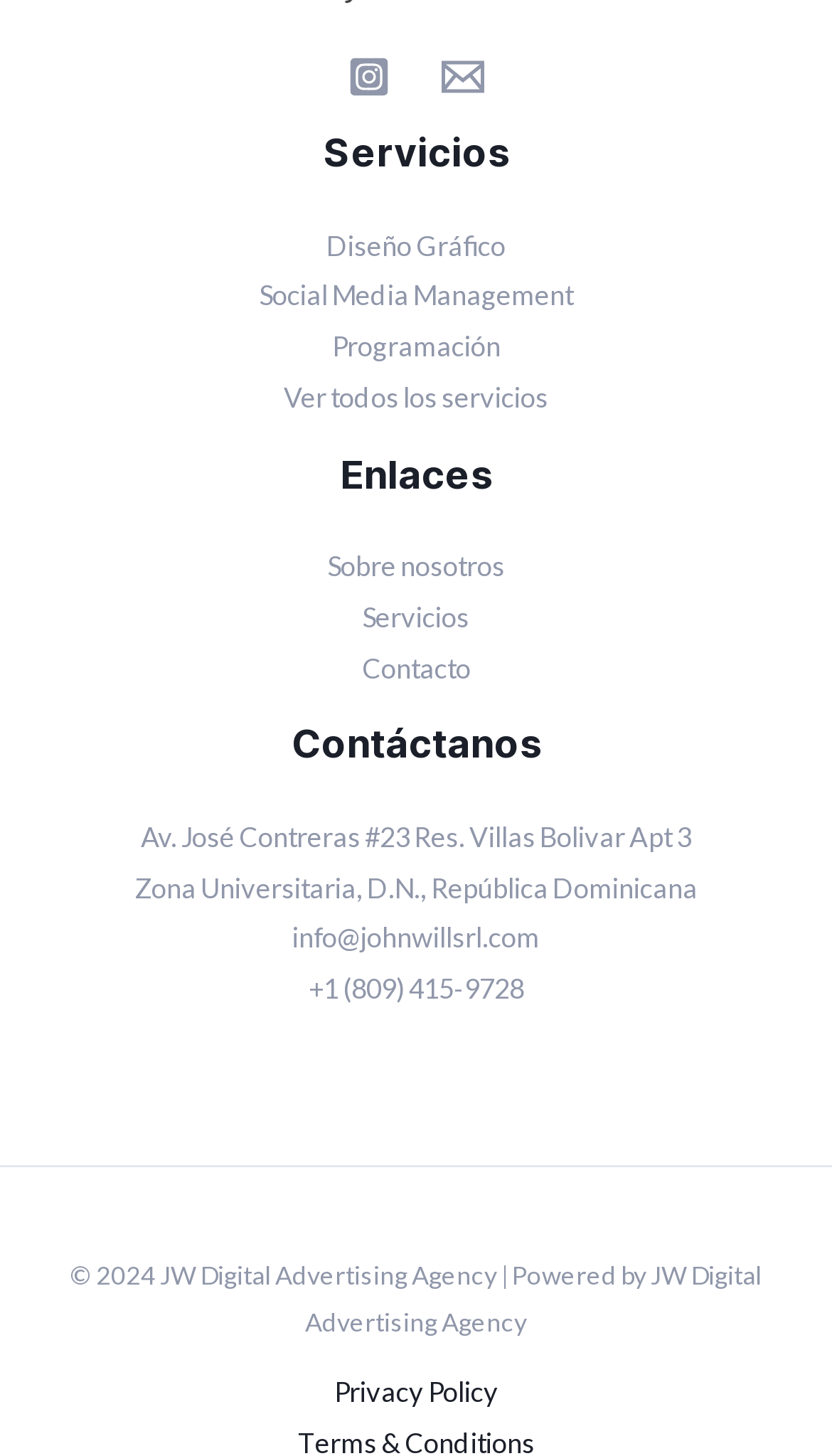How many social media links are on the page? Using the information from the screenshot, answer with a single word or phrase.

2